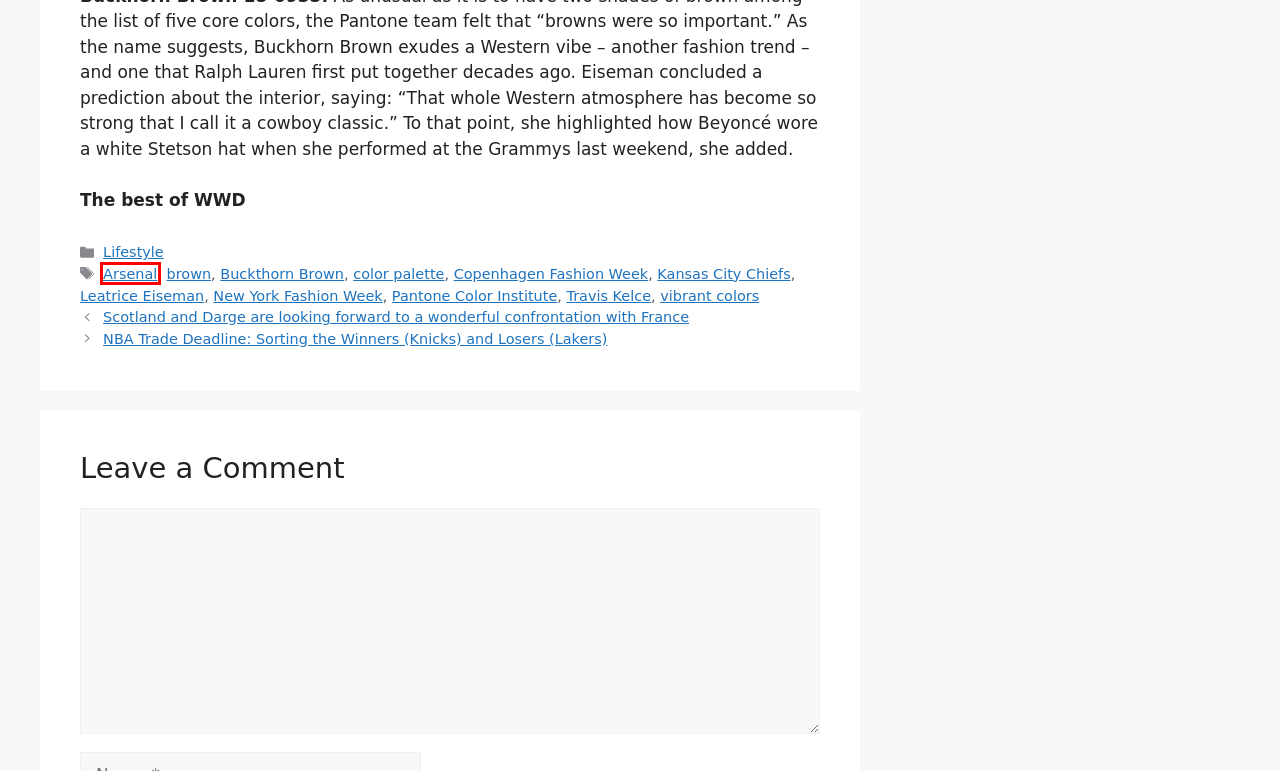Observe the screenshot of a webpage with a red bounding box around an element. Identify the webpage description that best fits the new page after the element inside the bounding box is clicked. The candidates are:
A. New York Fashion Week - Adikt Blog
B. Arsenal - Adikt Blog
C. Copenhagen Fashion Week - Adikt Blog
D. brown - Adikt Blog
E. color palette - Adikt Blog
F. NBA Trade Deadline: Sorting the Winners (Knicks) and Losers (Lakers) - Adikt Blog
G. Pantone Color Institute - Adikt Blog
H. Travis Kelce - Adikt Blog

B